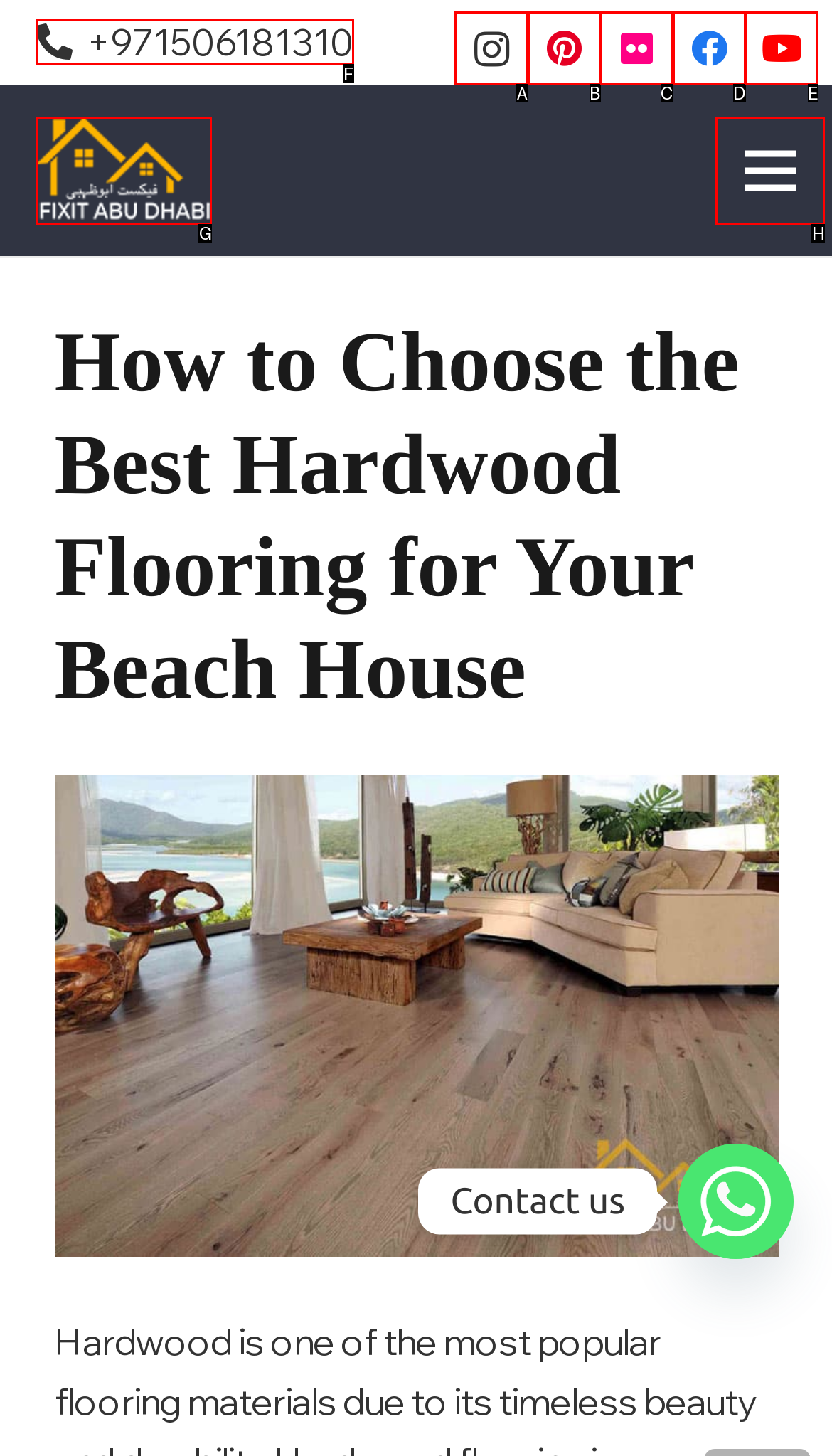Identify the correct HTML element to click to accomplish this task: Open Instagram
Respond with the letter corresponding to the correct choice.

A